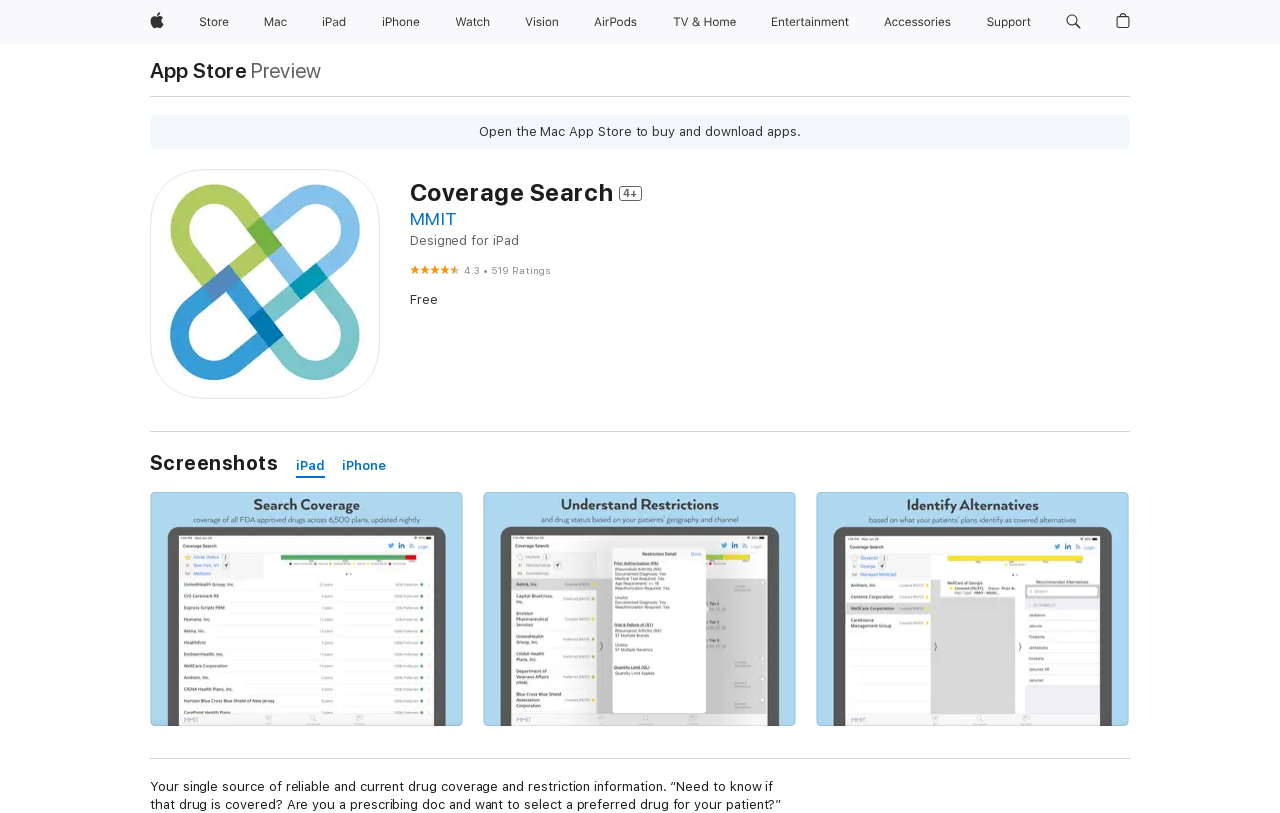Respond to the question below with a concise word or phrase:
What is the name of the app?

Coverage Search